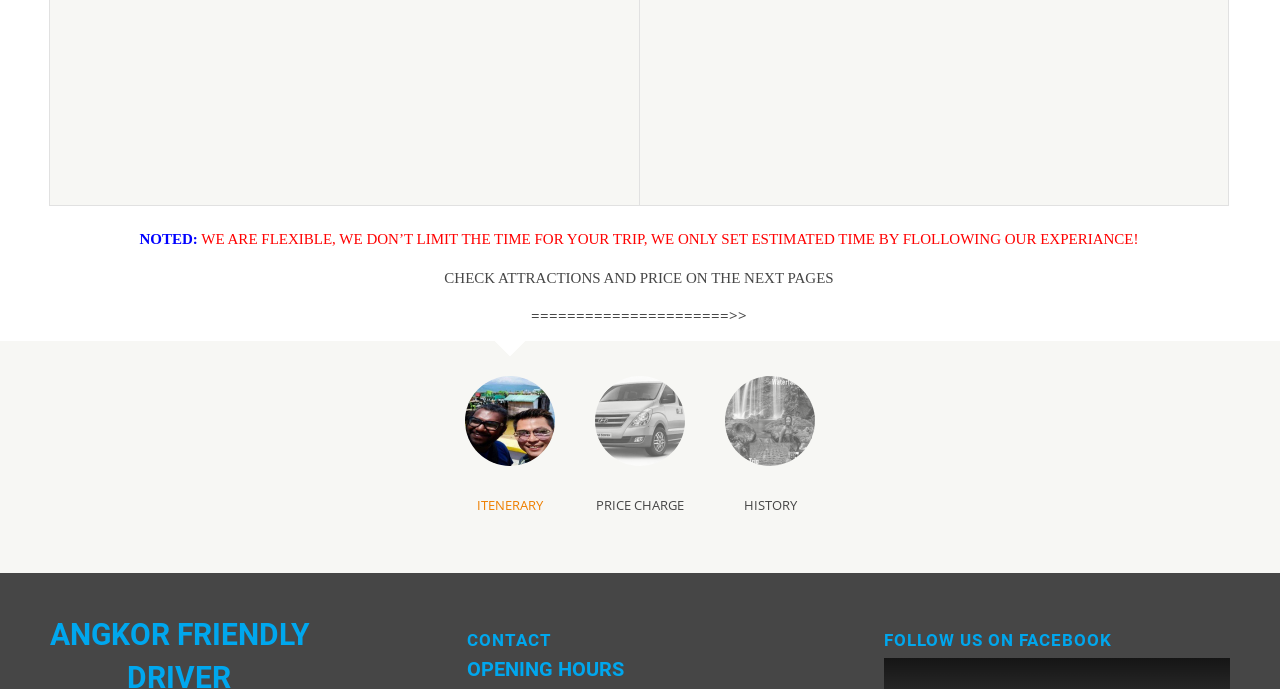Give a one-word or short phrase answer to this question: 
What type of information can be found on the next pages?

Attractions and price